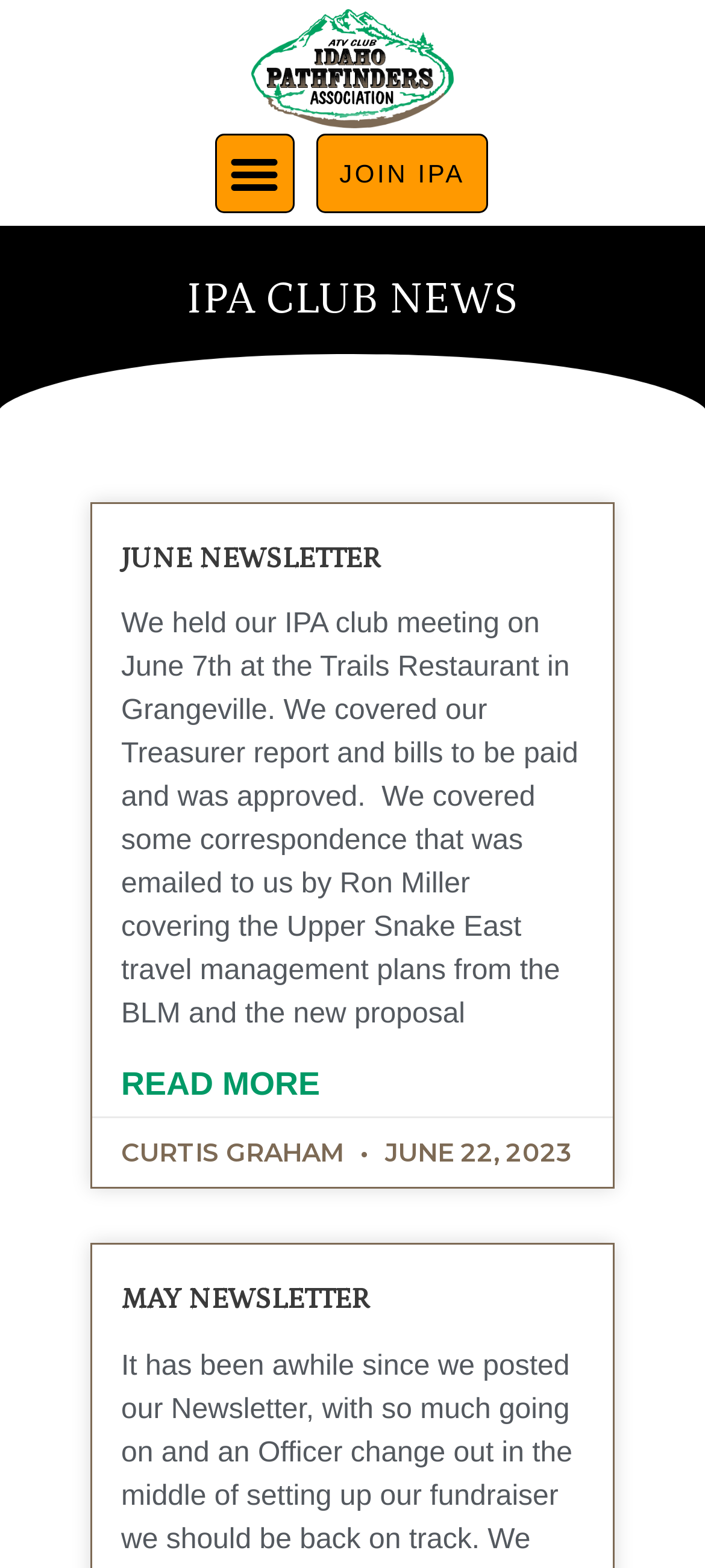Who is the author of the June newsletter?
Please utilize the information in the image to give a detailed response to the question.

By looking at the StaticText element with the content 'CURTIS GRAHAM', I can see that this is the author of the June newsletter.